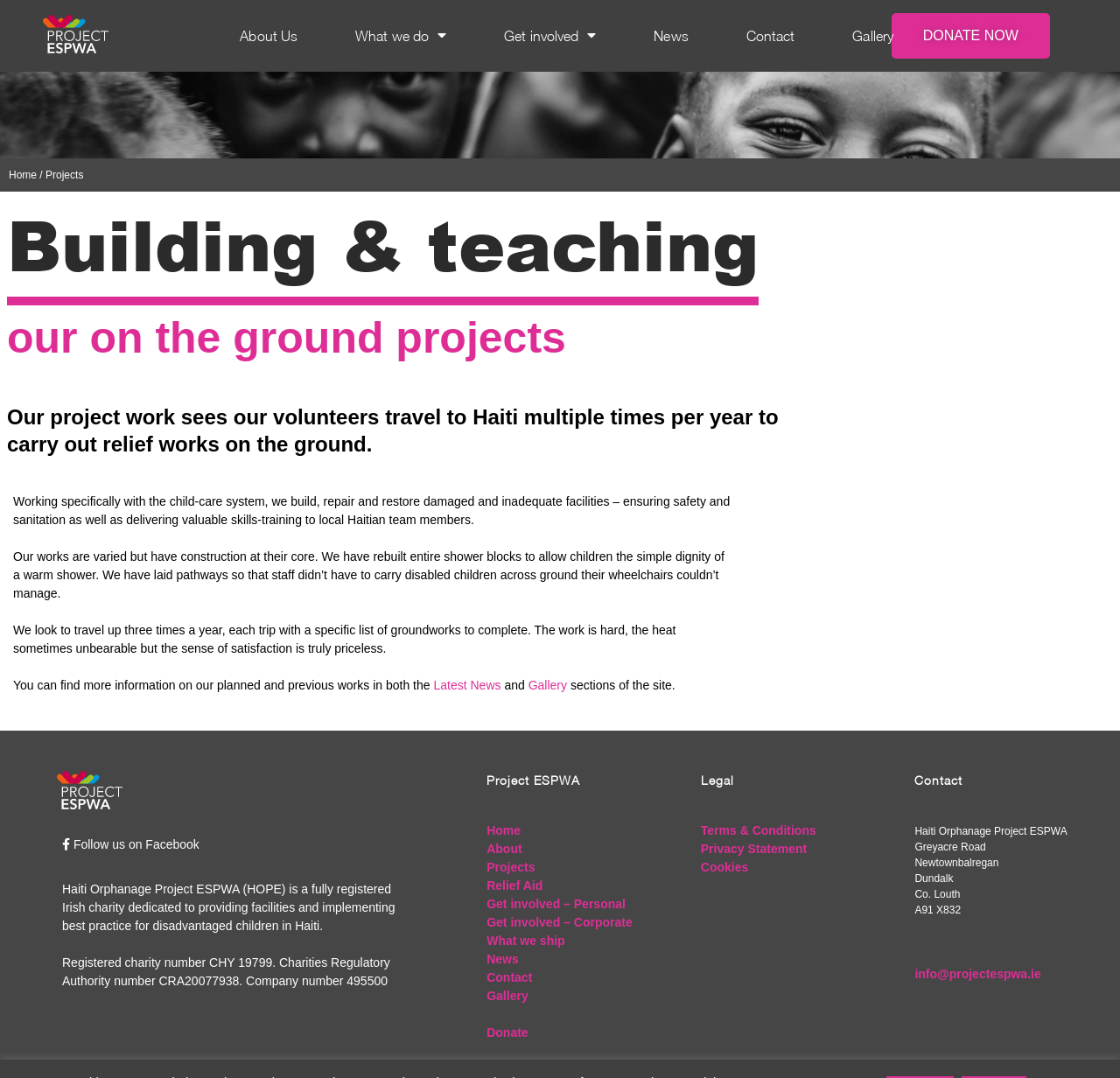Using the format (top-left x, top-left y, bottom-right x, bottom-right y), and given the element description, identify the bounding box coordinates within the screenshot: Get involved – Personal

[0.435, 0.832, 0.559, 0.845]